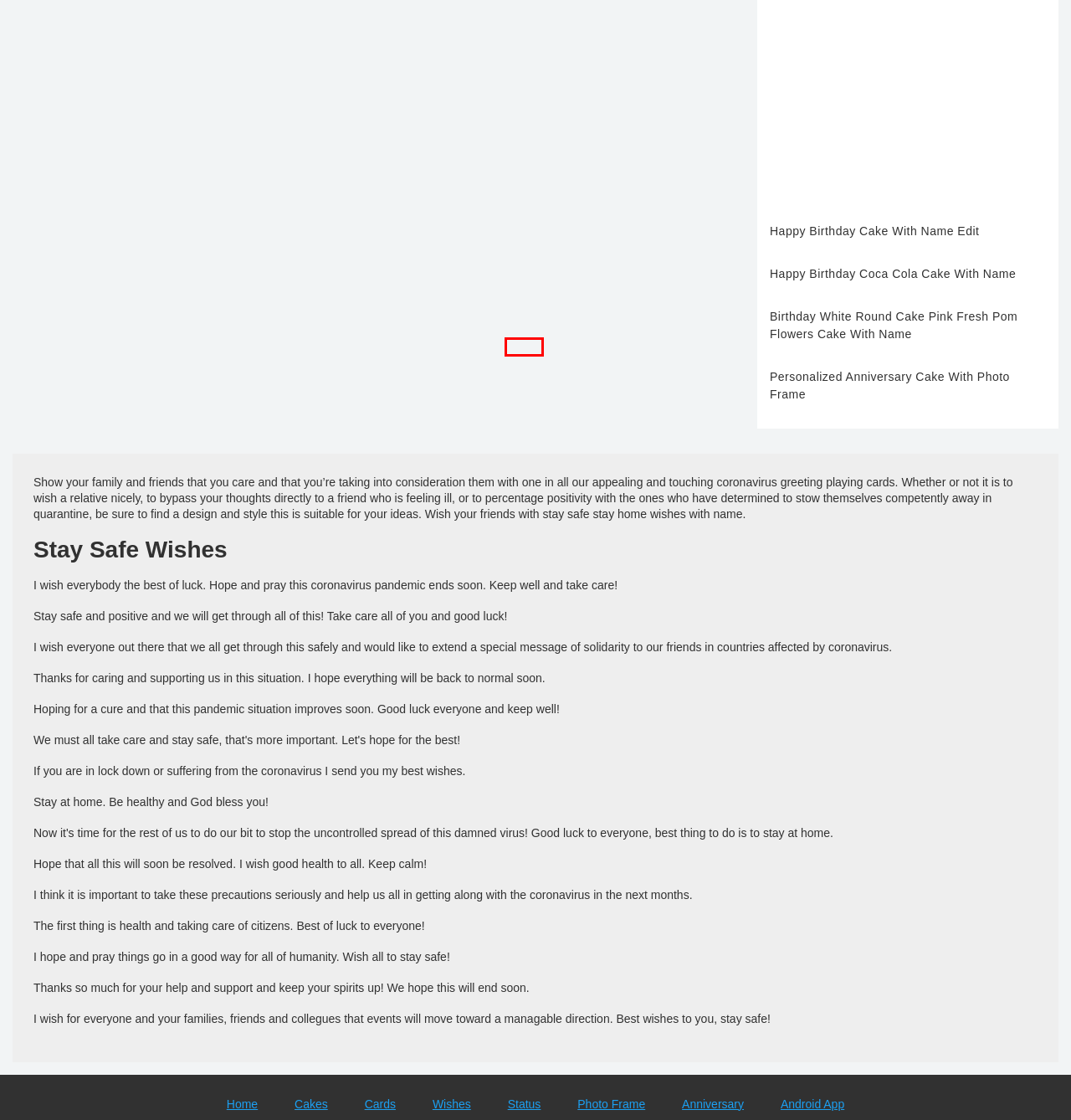You have a screenshot of a webpage with a red bounding box highlighting a UI element. Your task is to select the best webpage description that corresponds to the new webpage after clicking the element. Here are the descriptions:
A. About Us
B. Happy Birthday Status With Name
C. Contact Us
D. Privacy Policy
E. Digital Millennium Copyright Act Policy
F. Write Name On Birthday Cakes, Cards, Wishes with photos
G. Happy Birthday Cake With Name and Photo
H. Terms and Conditions

B